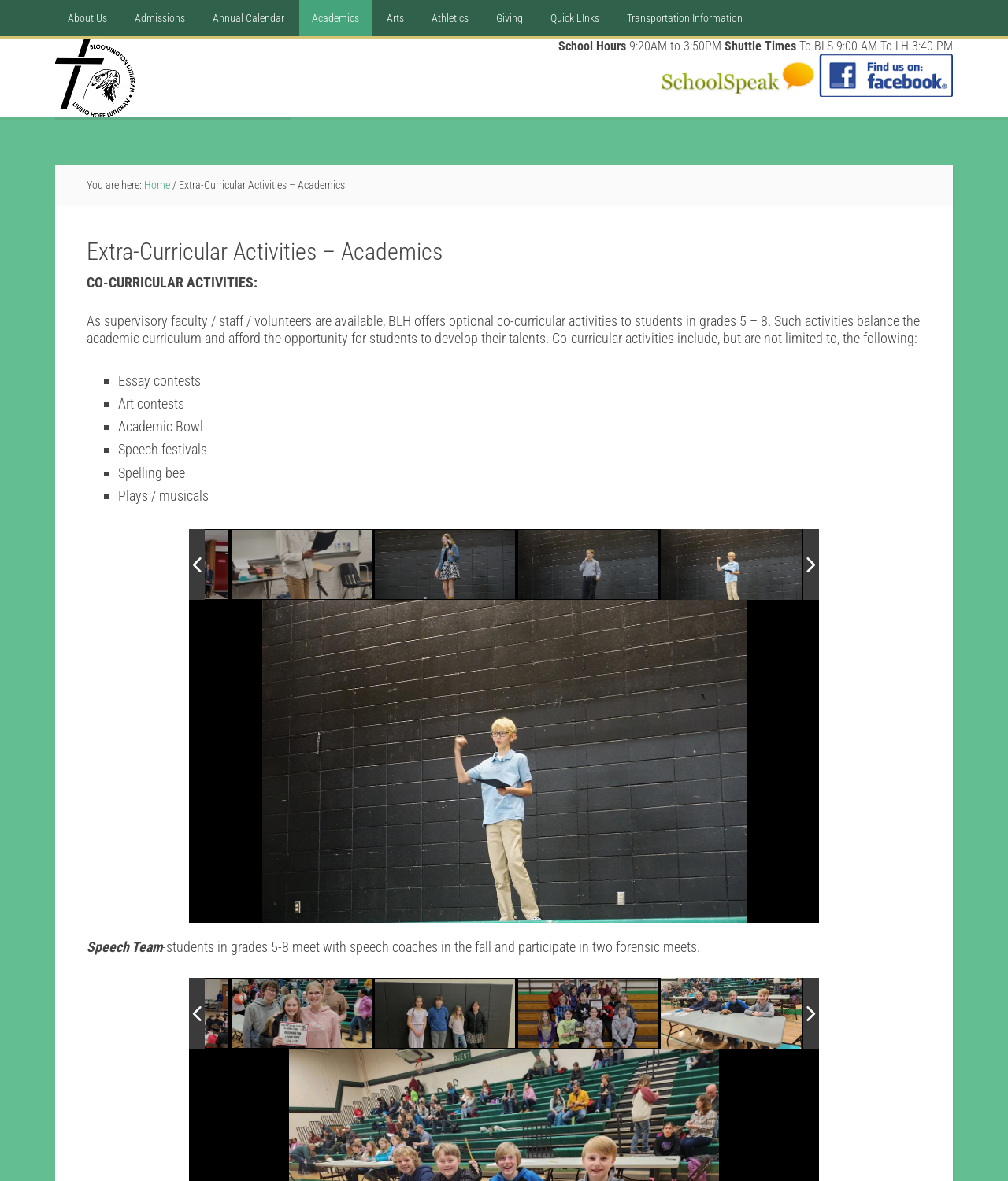Explain in detail what is displayed on the webpage.

The webpage is about Extra-Curricular Activities and Academics at Bloomington Living Hope Lutheran School. At the top, there is a navigation menu with links to various sections of the website, including "About Us", "Admissions", "Annual Calendar", "Academics", "Arts", "Athletics", "Giving", and "Quick Links". Below the navigation menu, there is a link to the school's name, "BLOOMINGTON LIVING HOPE LUTHERAN SCHOOL".

On the left side of the page, there is a section with school hours and shuttle times, as well as links to connect to SchoolSpeak and find the school on Facebook. These links are accompanied by small images.

The main content of the page is divided into two sections. The first section has a heading "Extra-Curricular Activities – Academics" and describes the co-curricular activities offered by the school, including essay contests, art contests, academic bowl, speech festivals, and plays/musicals. These activities are listed with bullet points.

The second section appears to be a table or grid layout with multiple images, possibly showcasing different aspects of the school's activities or events. There are also links to unknown destinations, represented by icons.

At the bottom of the page, there is a section about the school's Speech Team, which is open to students in grades 5-8. This section also includes a description of the team's activities and possibly some images.

Overall, the webpage provides information about the school's academic and extracurricular activities, as well as its events and programs.